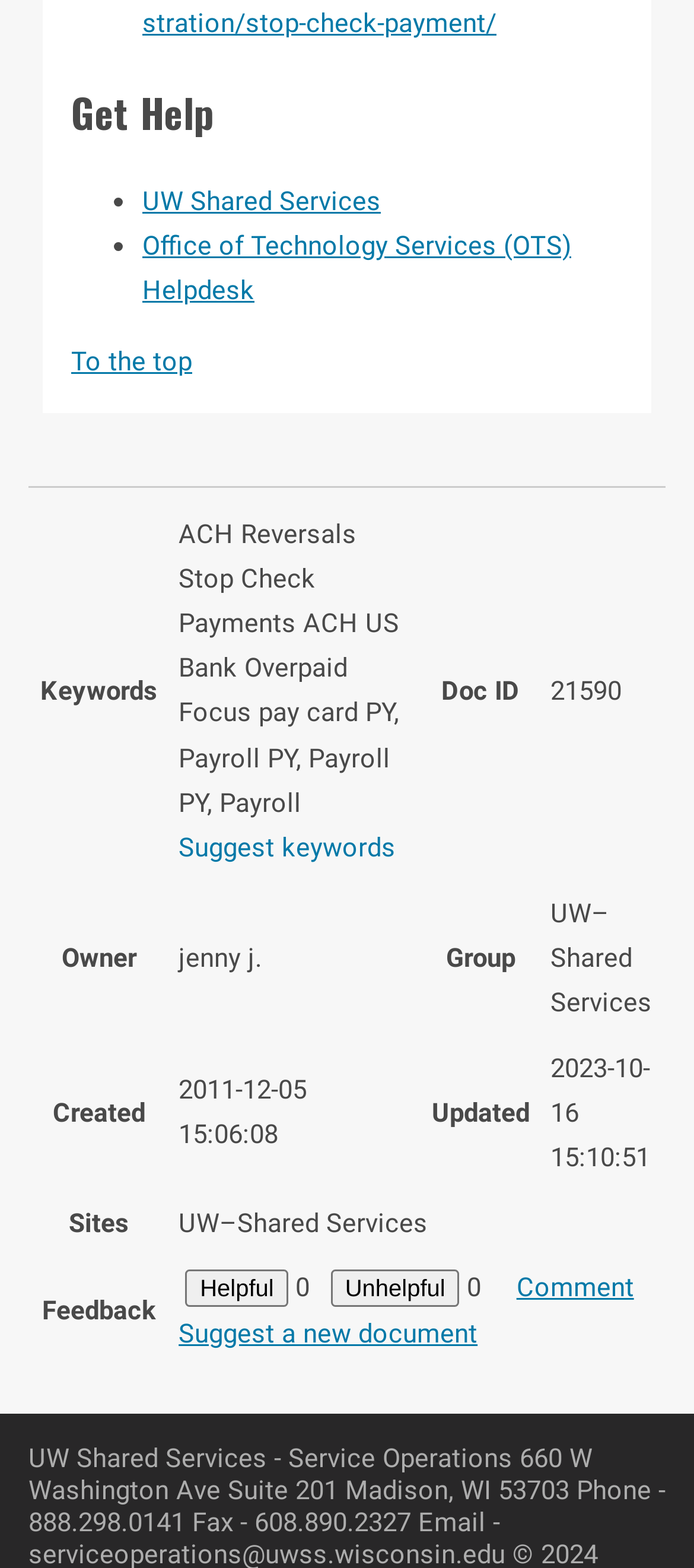What is the name of the helpdesk?
Using the image as a reference, give a one-word or short phrase answer.

Office of Technology Services (OTS) Helpdesk